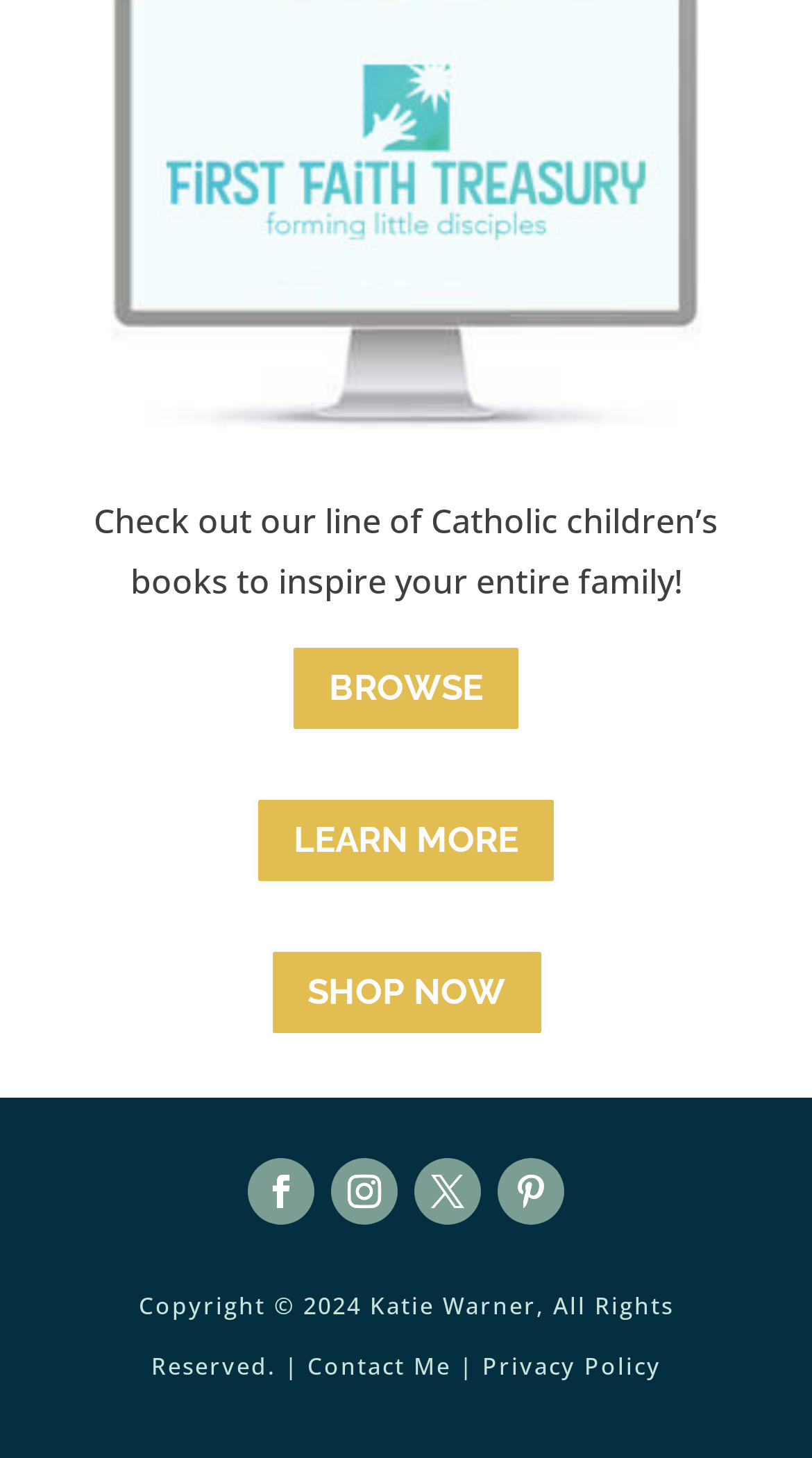Provide the bounding box coordinates of the UI element this sentence describes: "Follow".

[0.305, 0.795, 0.387, 0.84]